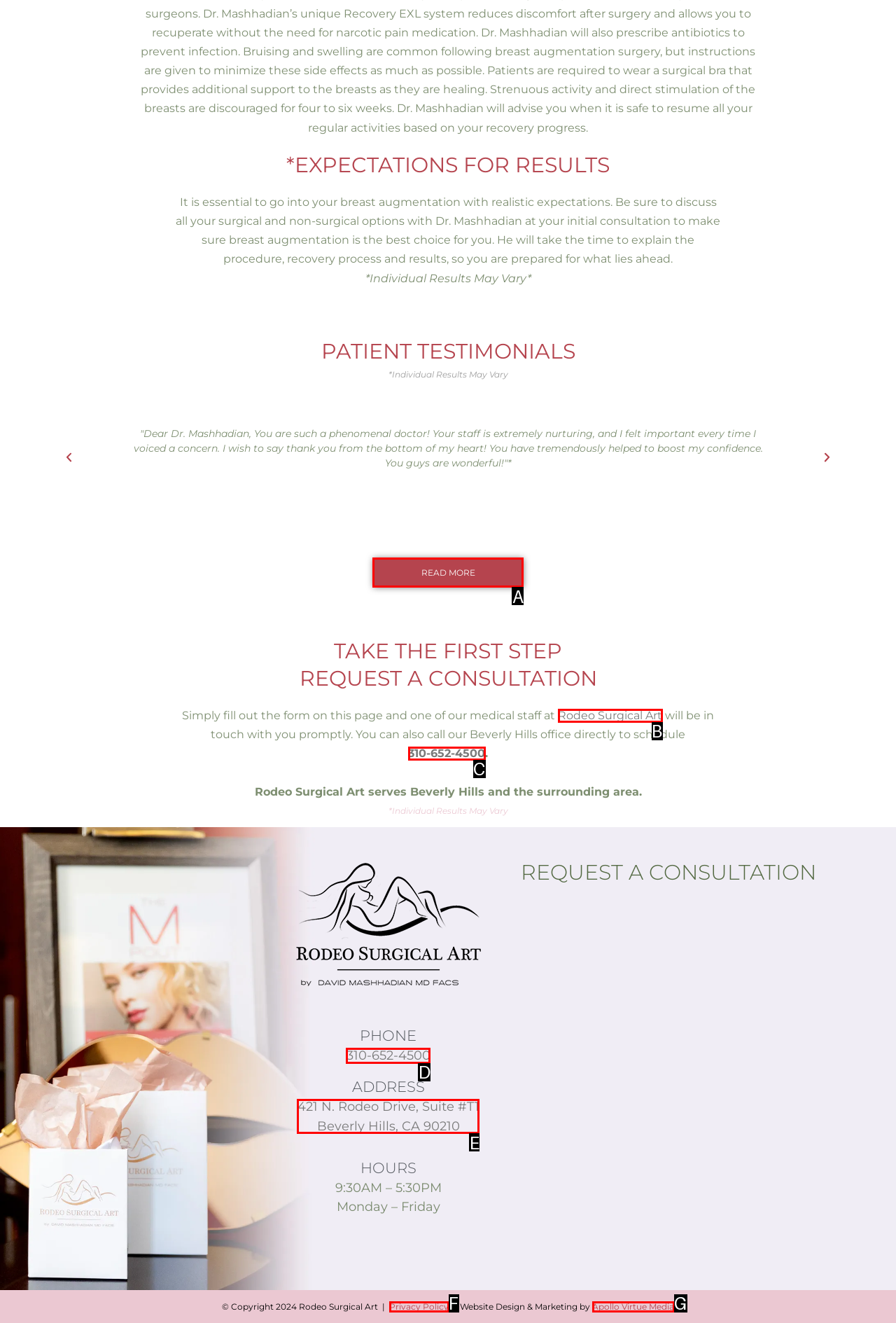Using the description: 310-652-4500, find the corresponding HTML element. Provide the letter of the matching option directly.

C